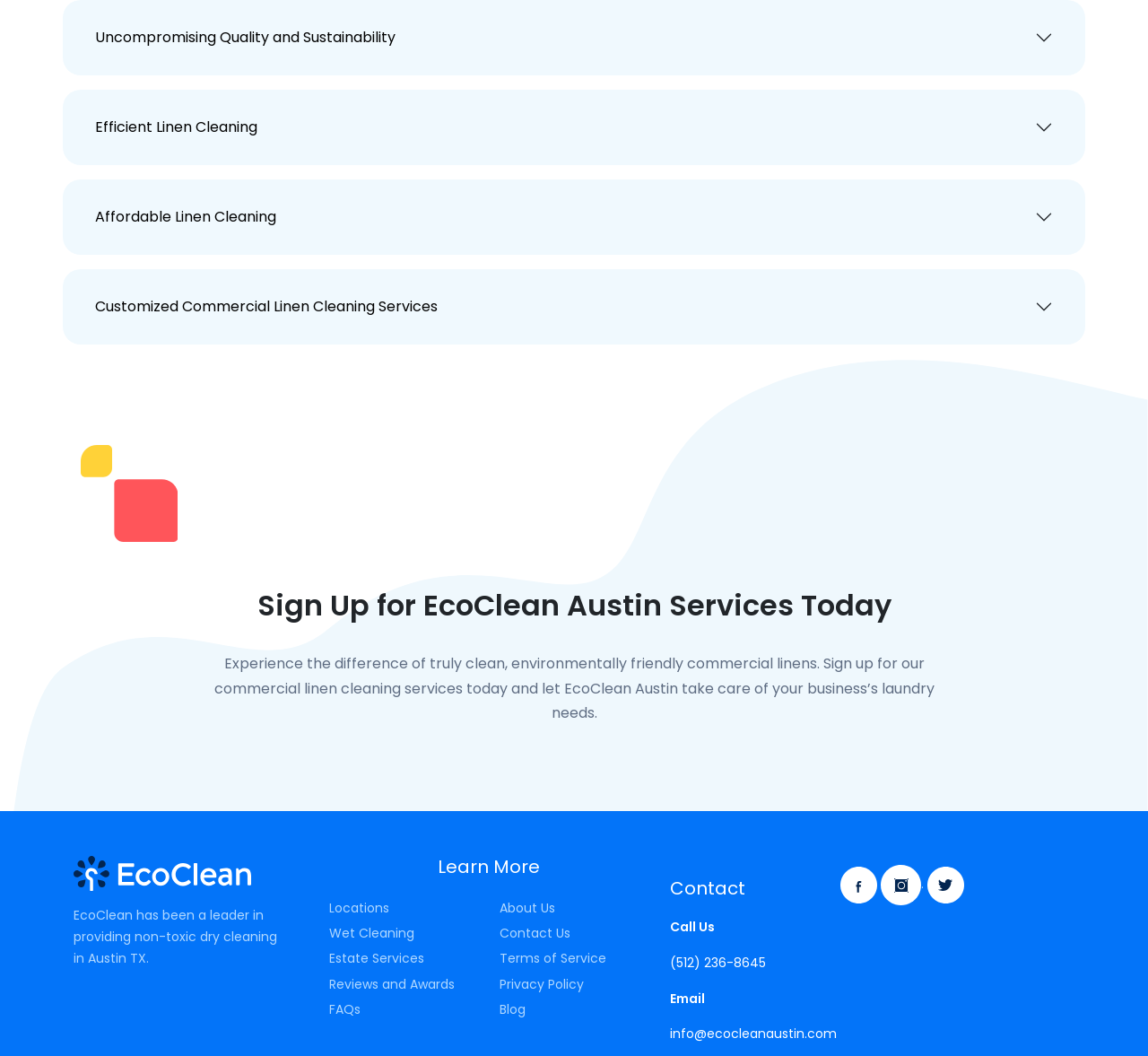Given the description of a UI element: "Efficient Linen Cleaning", identify the bounding box coordinates of the matching element in the webpage screenshot.

[0.067, 0.099, 0.933, 0.143]